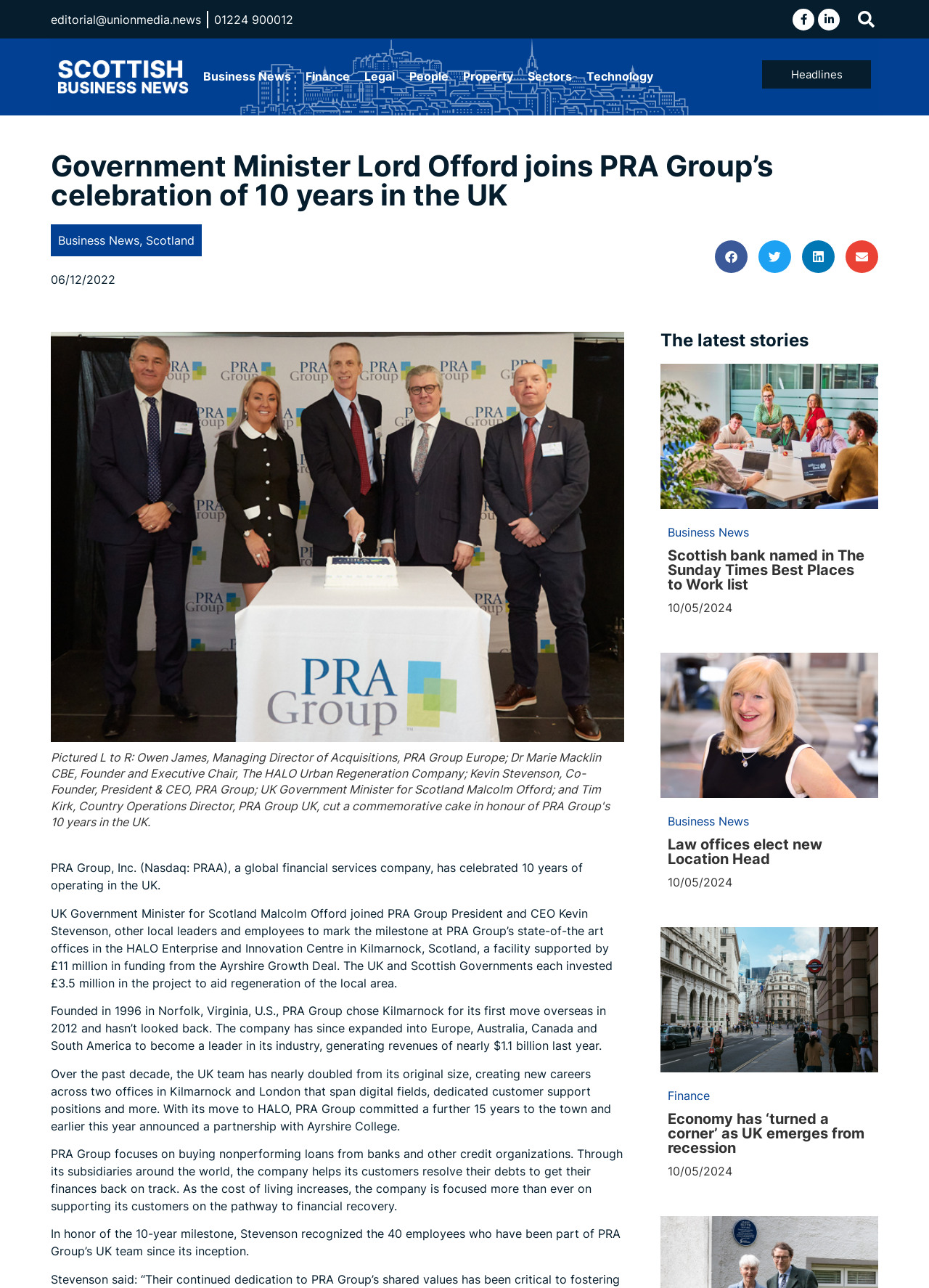Elaborate on the webpage's design and content in a detailed caption.

This webpage is about PRA Group, Inc., a global financial services company, celebrating 10 years of operating in the UK. At the top, there are several links to social media platforms, a search bar, and a button to share the article on various platforms. Below that, there are links to different news categories, such as Business News, Finance, and Technology.

The main article is divided into sections, with headings and paragraphs of text. The first section has a heading "Government Minister Lord Offord joins PRA Group’s celebration of 10 years in the UK" and a figure with a caption. The text describes PRA Group's celebration of 10 years in the UK, with UK Government Minister for Scotland Malcolm Offord joining the company's president and CEO Kevin Stevenson, local leaders, and employees to mark the milestone.

The article continues with several paragraphs of text, describing PRA Group's history, its expansion into Europe, Australia, Canada, and South America, and its commitment to supporting its customers on the pathway to financial recovery. There is also a mention of the company's partnership with Ayrshire College.

At the bottom of the page, there is a section titled "The latest stories" with links to other news articles, including "Scottish bank named in The Sunday Times Best Places to Work list", "Law offices elect new Location Head", and "Economy has ‘turned a corner’ as UK emerges from recession".